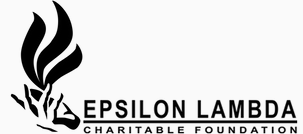Answer the question briefly using a single word or phrase: 
What is the symbolic meaning of the flame in the logo?

Uplift and education